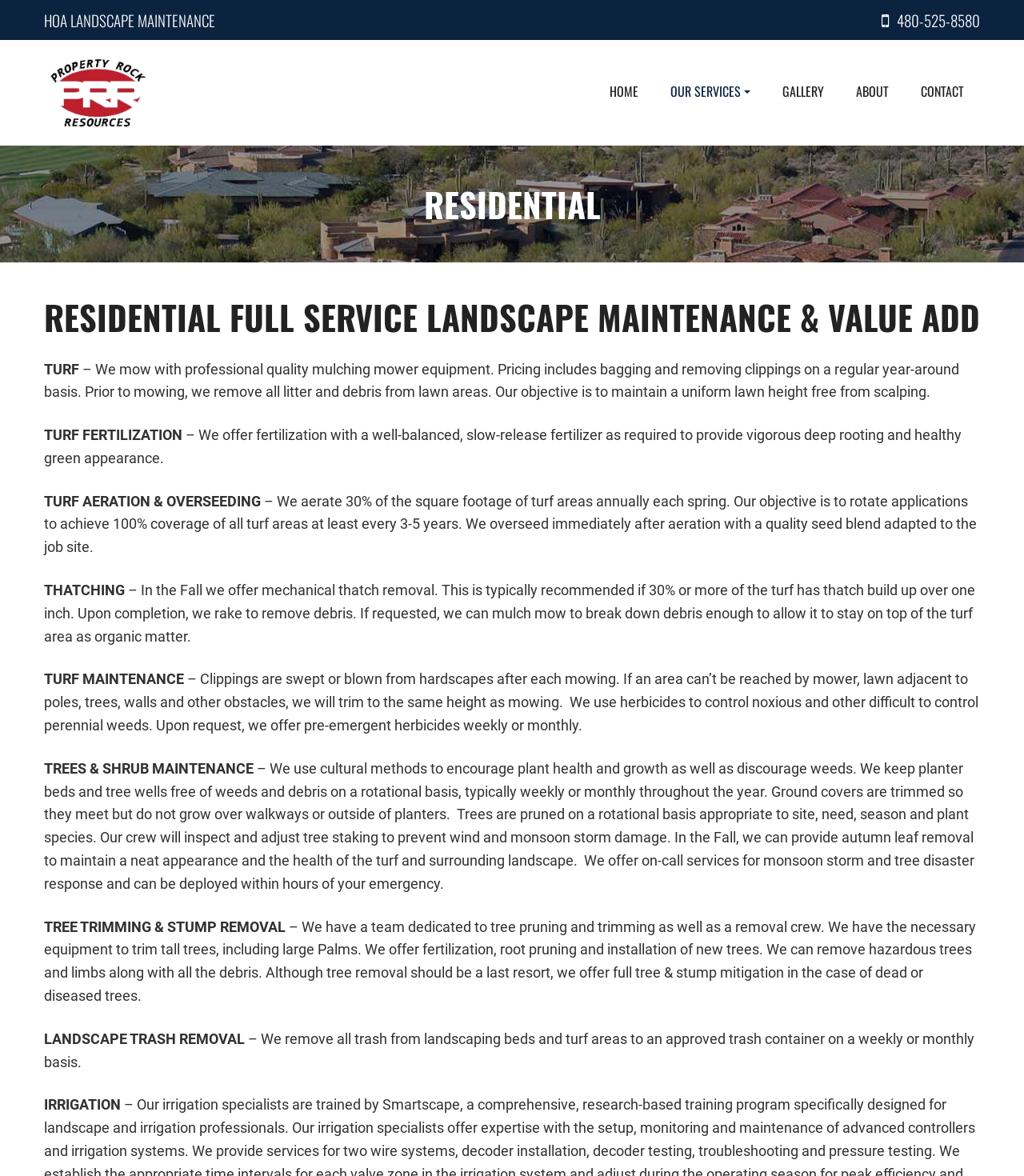Identify and provide the bounding box coordinates of the UI element described: "parent_node: HOA LANDSCAPE MAINTENANCE". The coordinates should be formatted as [left, top, right, bottom], with each number being a float between 0 and 1.

[0.938, 0.789, 0.984, 0.83]